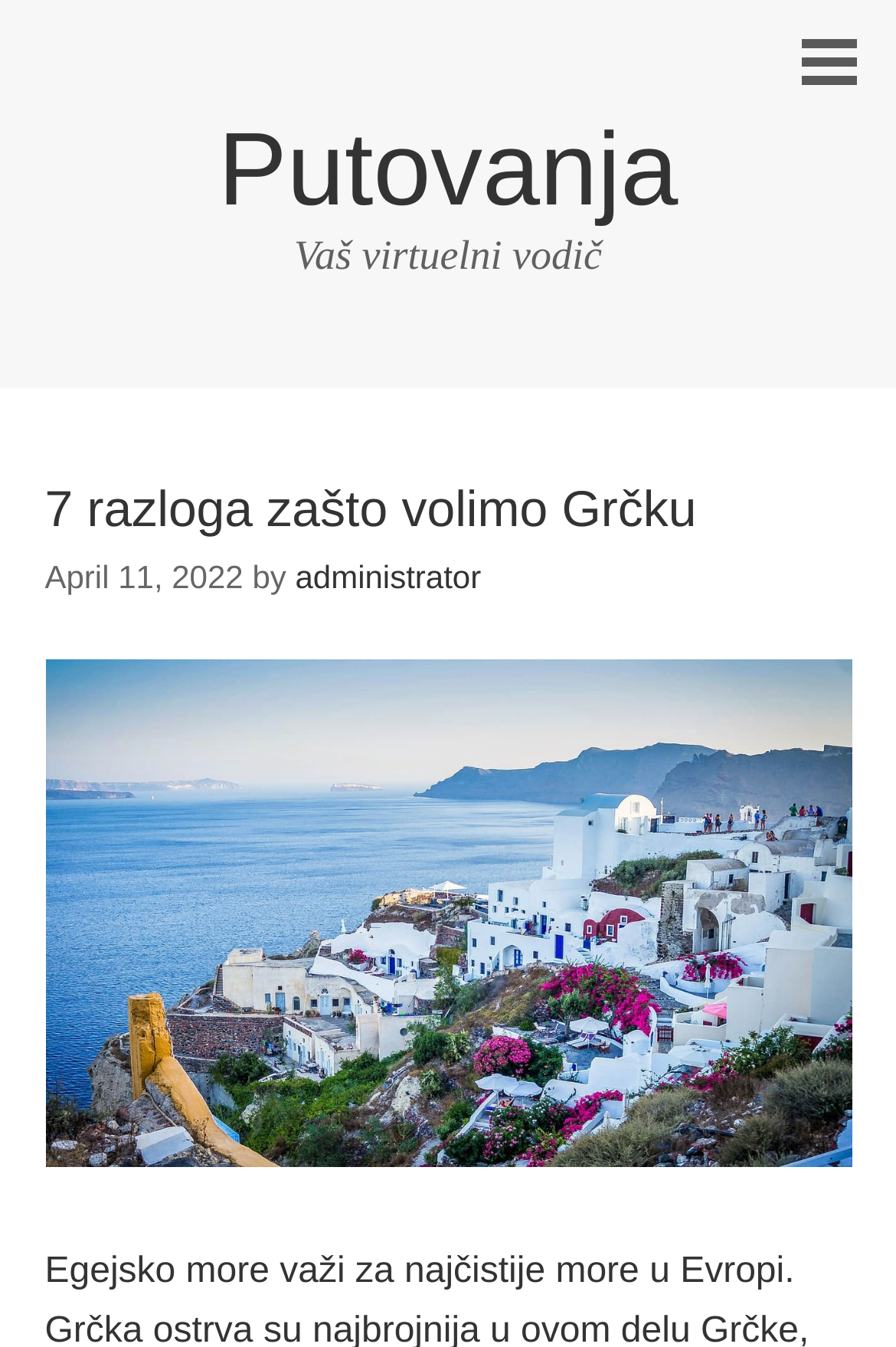Answer the question with a single word or phrase: 
What is the purpose of the link at the top right corner?

Unknown